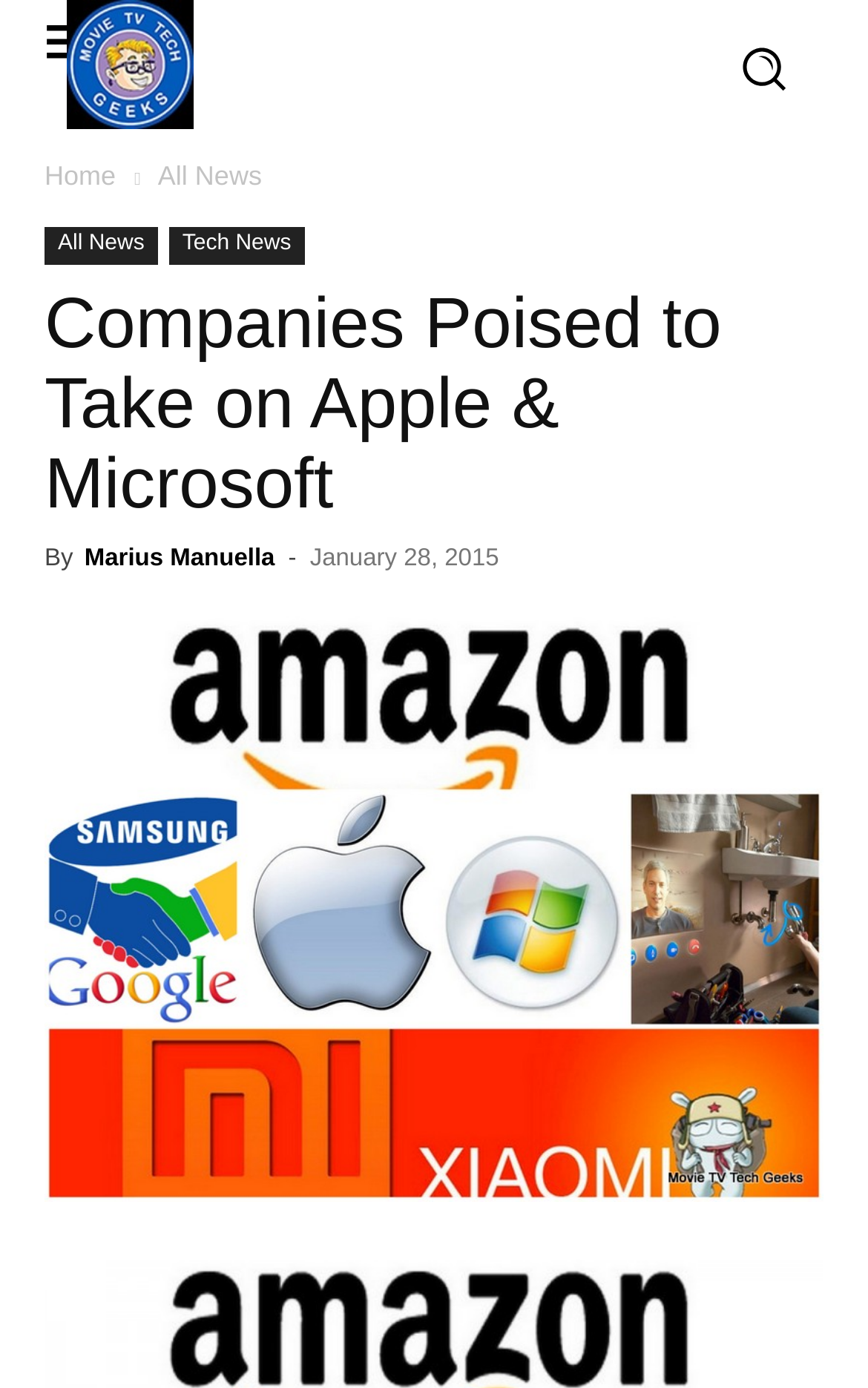When was the article published?
Based on the image, provide your answer in one word or phrase.

January 28, 2015